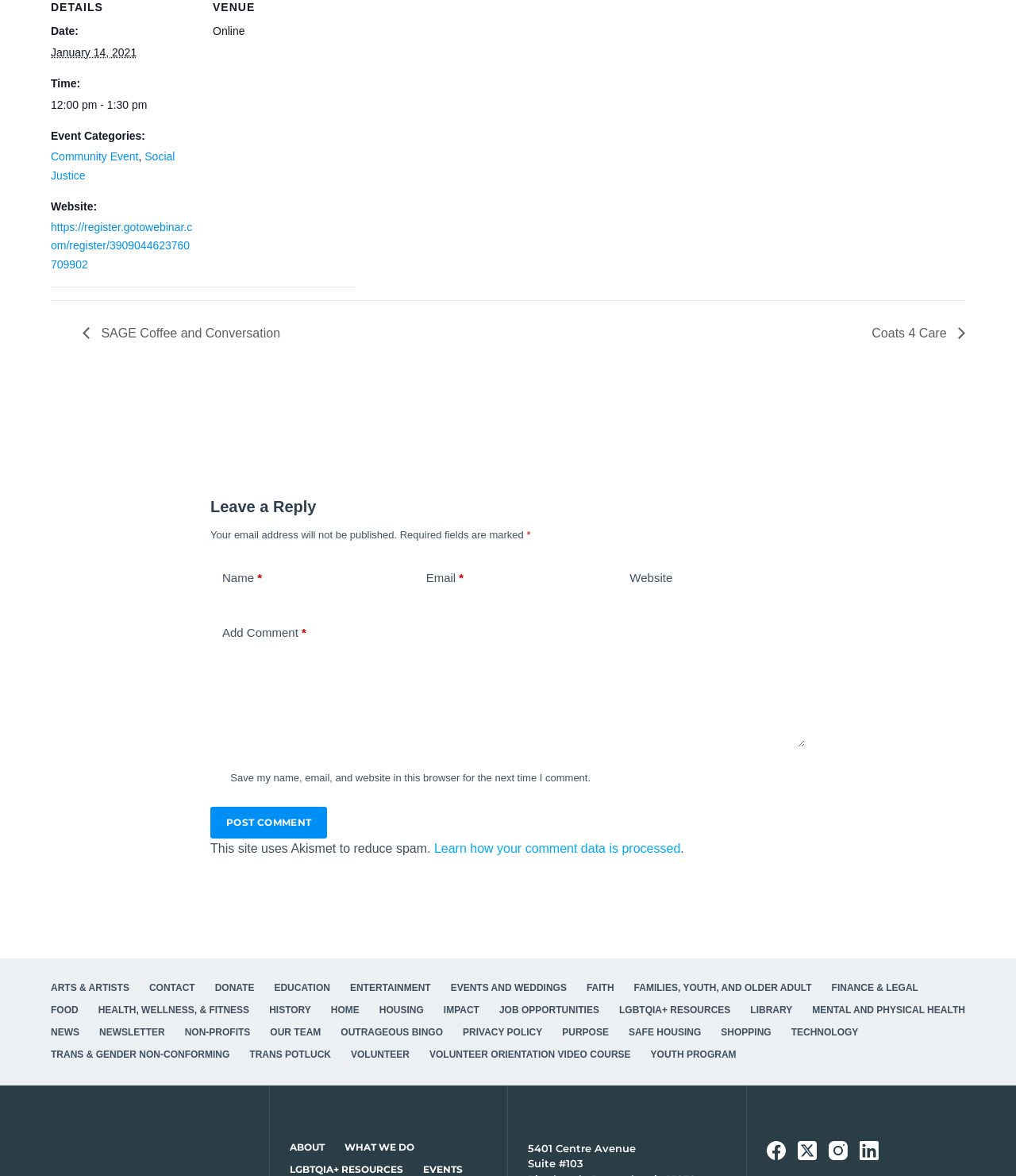Find the bounding box coordinates of the clickable area required to complete the following action: "Click the 'POST COMMENT' button".

[0.207, 0.686, 0.322, 0.713]